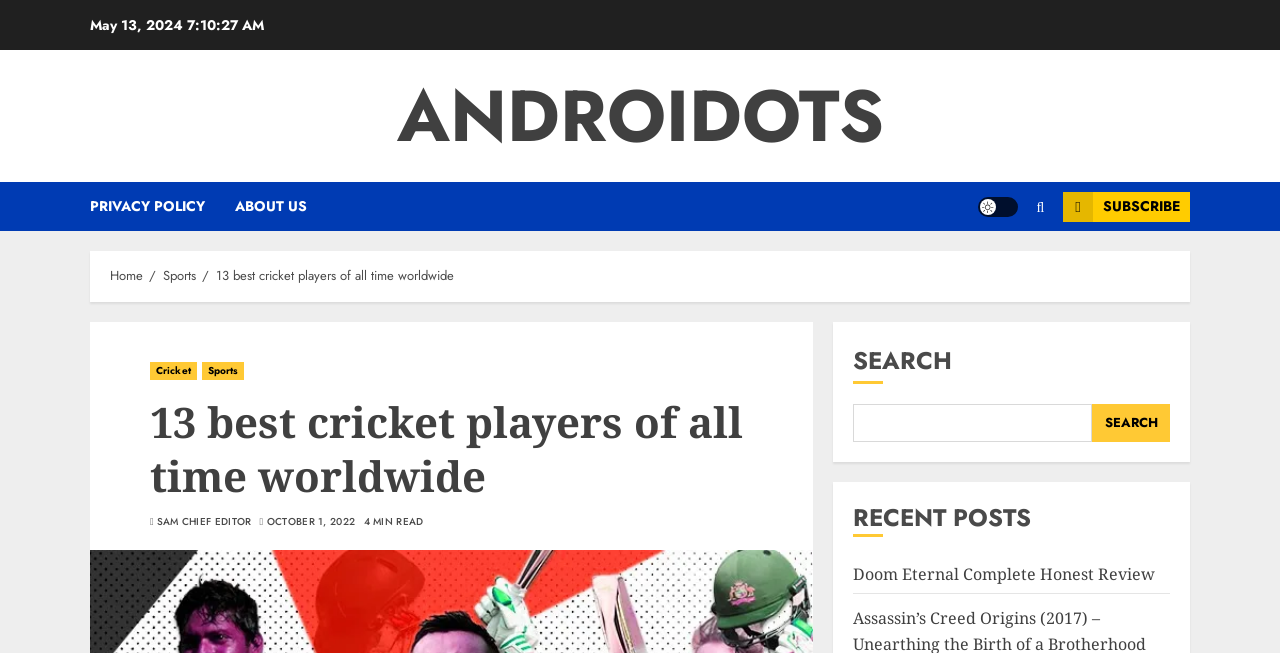What is the name of the chief editor? Analyze the screenshot and reply with just one word or a short phrase.

Sam